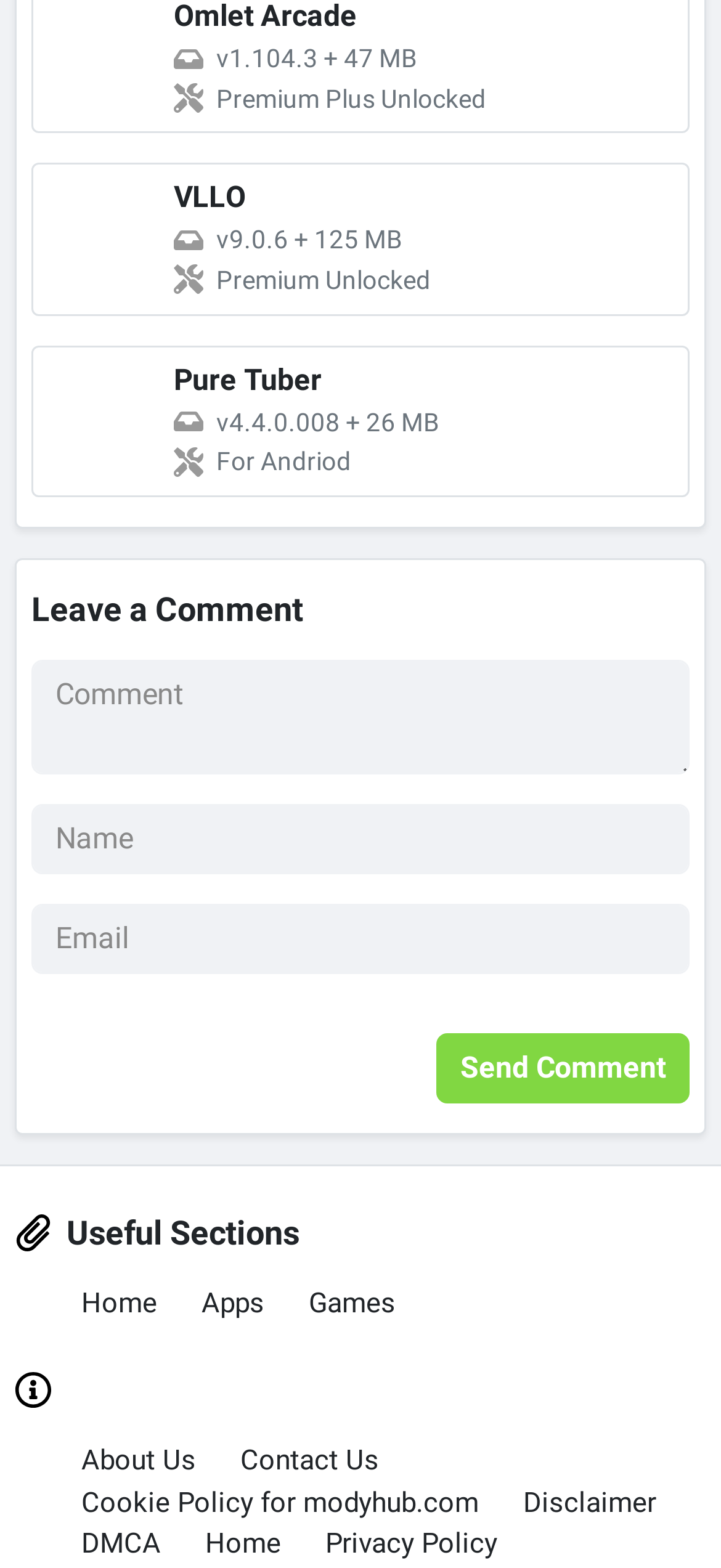Please identify the bounding box coordinates of the element that needs to be clicked to execute the following command: "Go to Home". Provide the bounding box using four float numbers between 0 and 1, formatted as [left, top, right, bottom].

[0.113, 0.82, 0.218, 0.841]